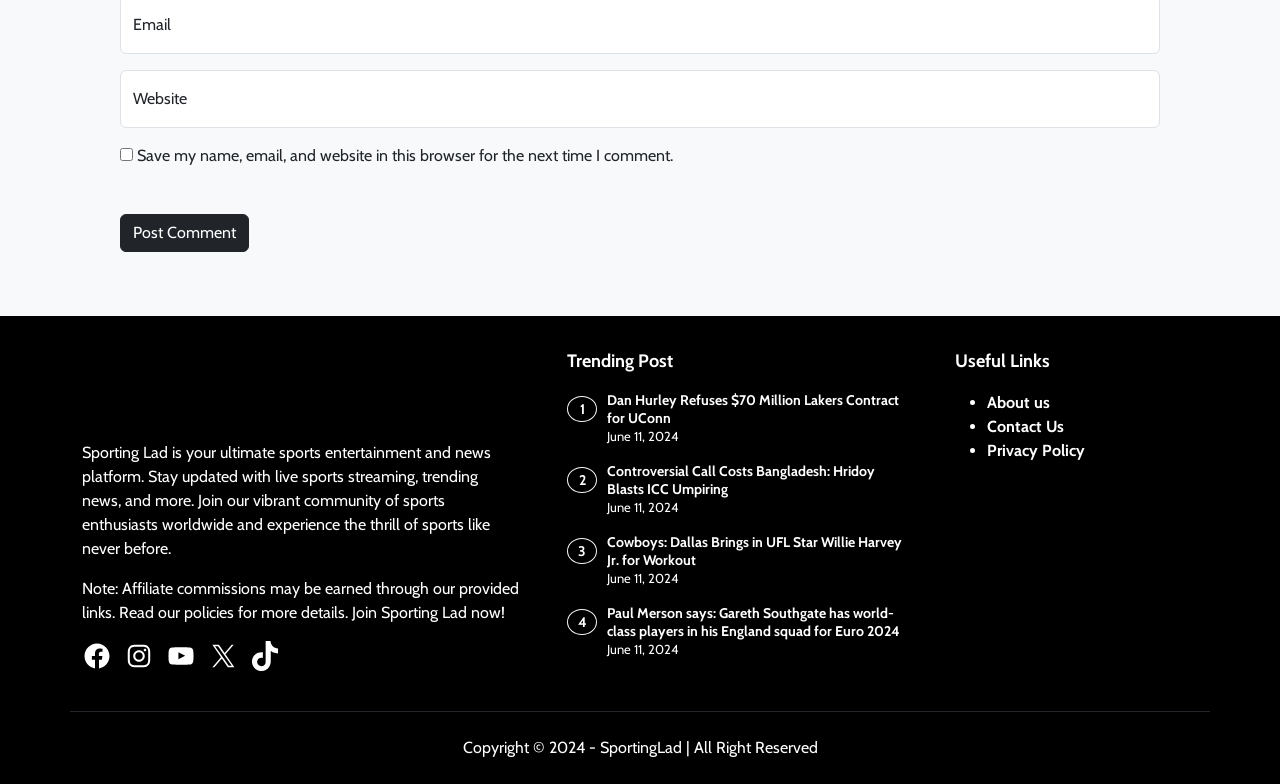What social media platforms can users follow?
Based on the image, answer the question in a detailed manner.

The website has links to Facebook, Instagram, YouTube, and TikTok, suggesting that users can follow the website's social media accounts on these platforms.